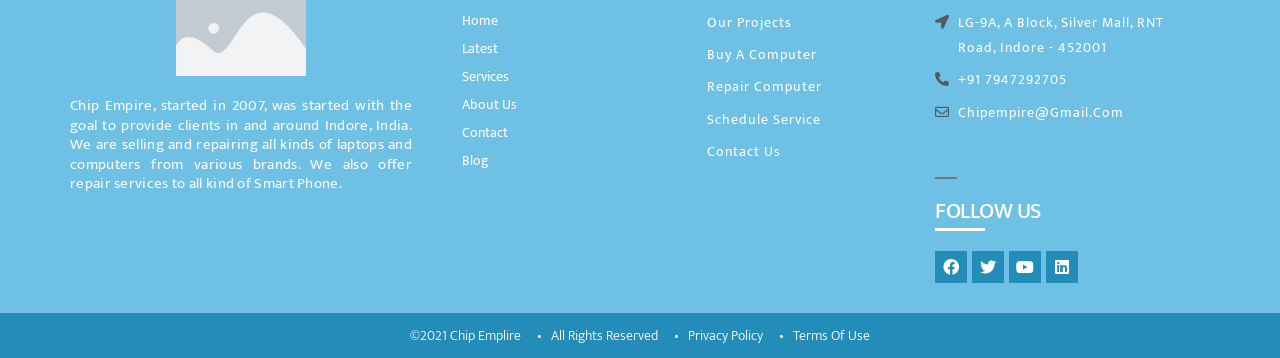Answer in one word or a short phrase: 
How many social media platforms are listed?

4